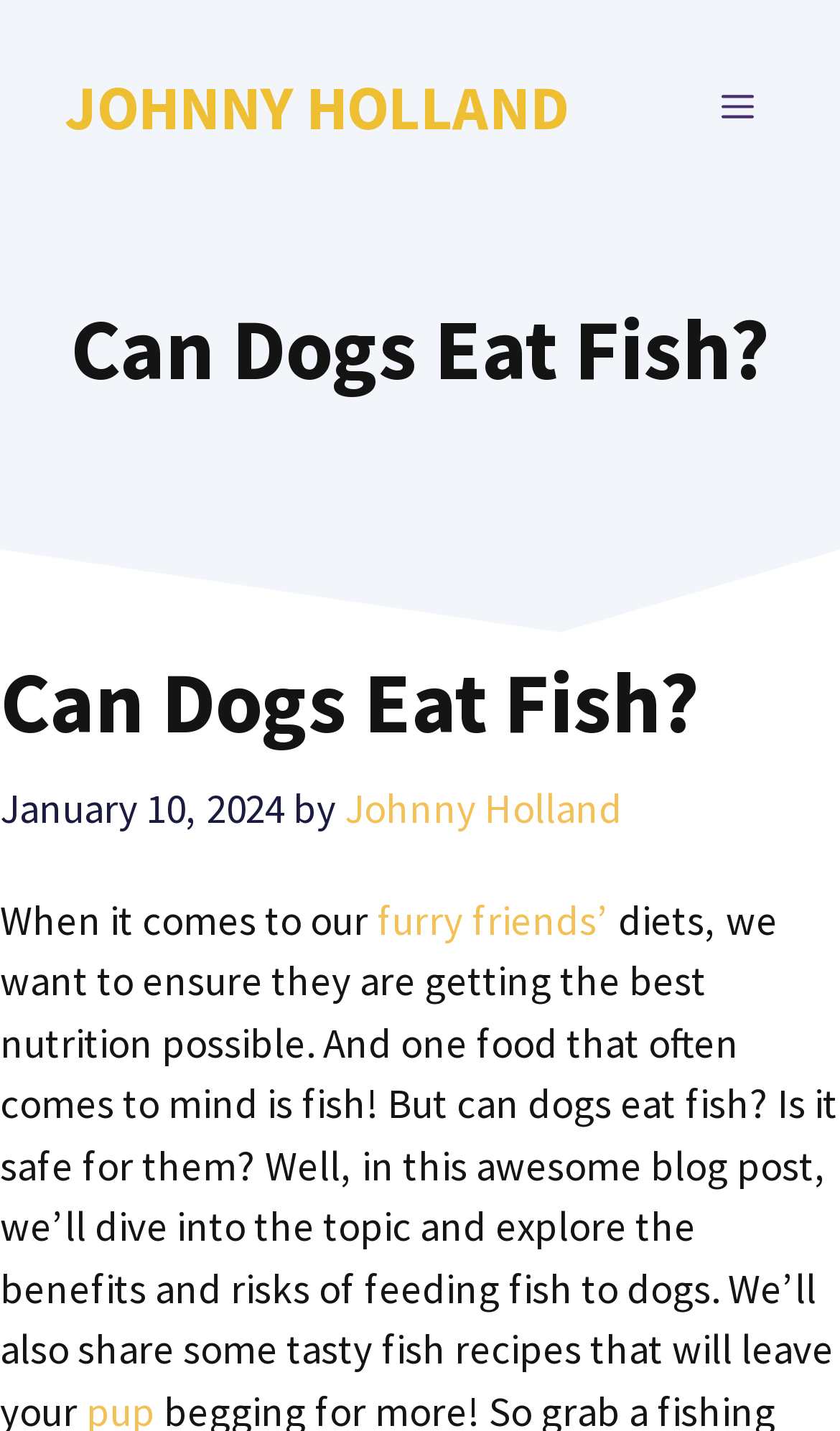What is the topic of the article?
Answer with a single word or phrase by referring to the visual content.

Dogs eating fish